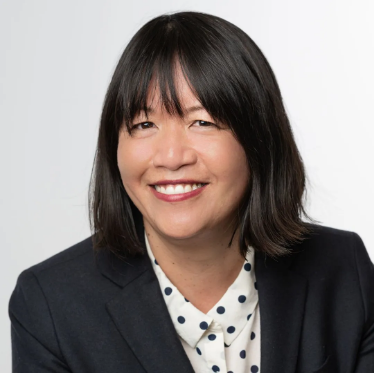What is Melanie's educational background?
Using the picture, provide a one-word or short phrase answer.

Engineering